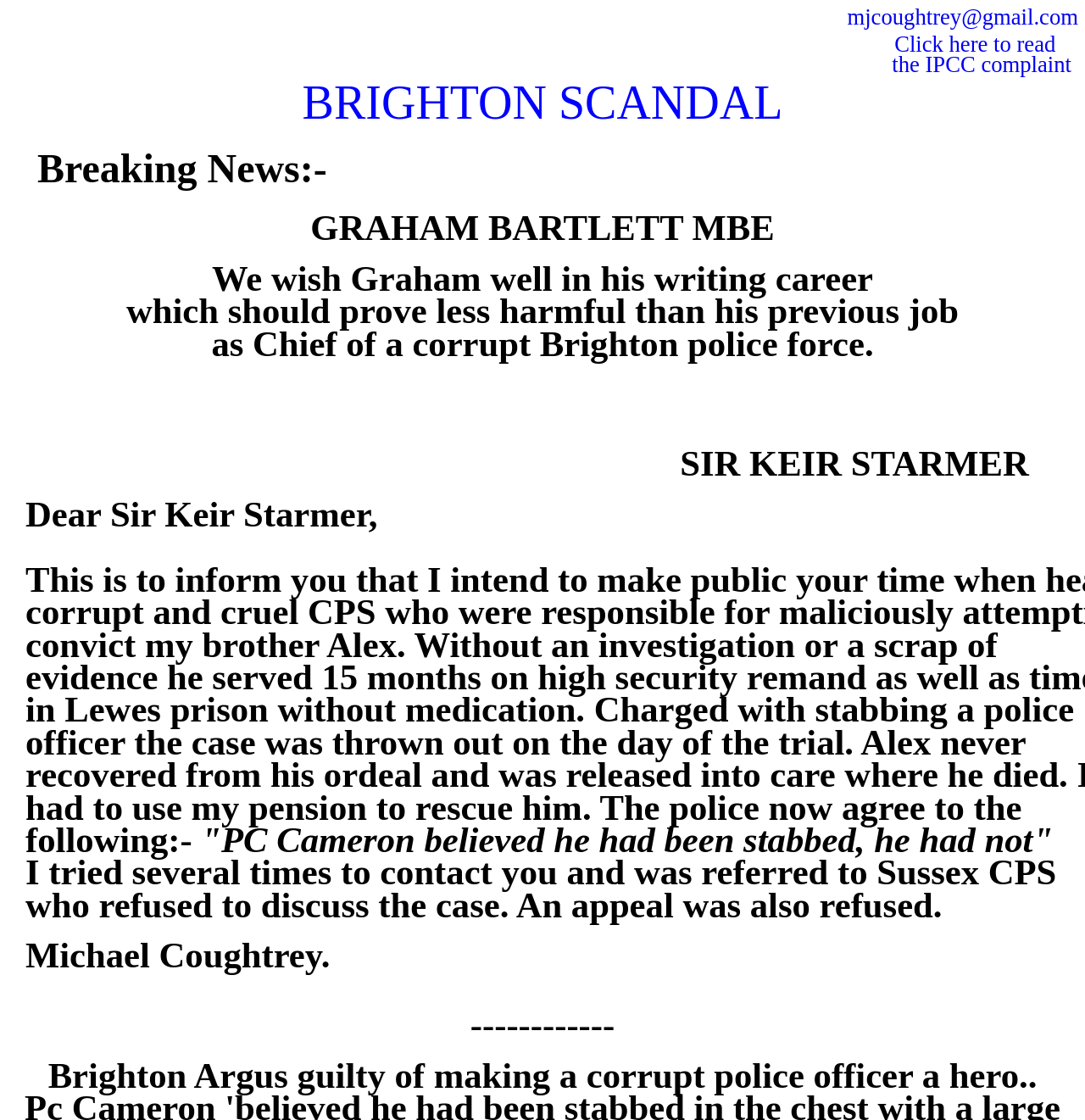Answer the following query concisely with a single word or phrase:
What is the occupation of Graham Bartlett mentioned in the webpage?

Chief of a corrupt Brighton police force